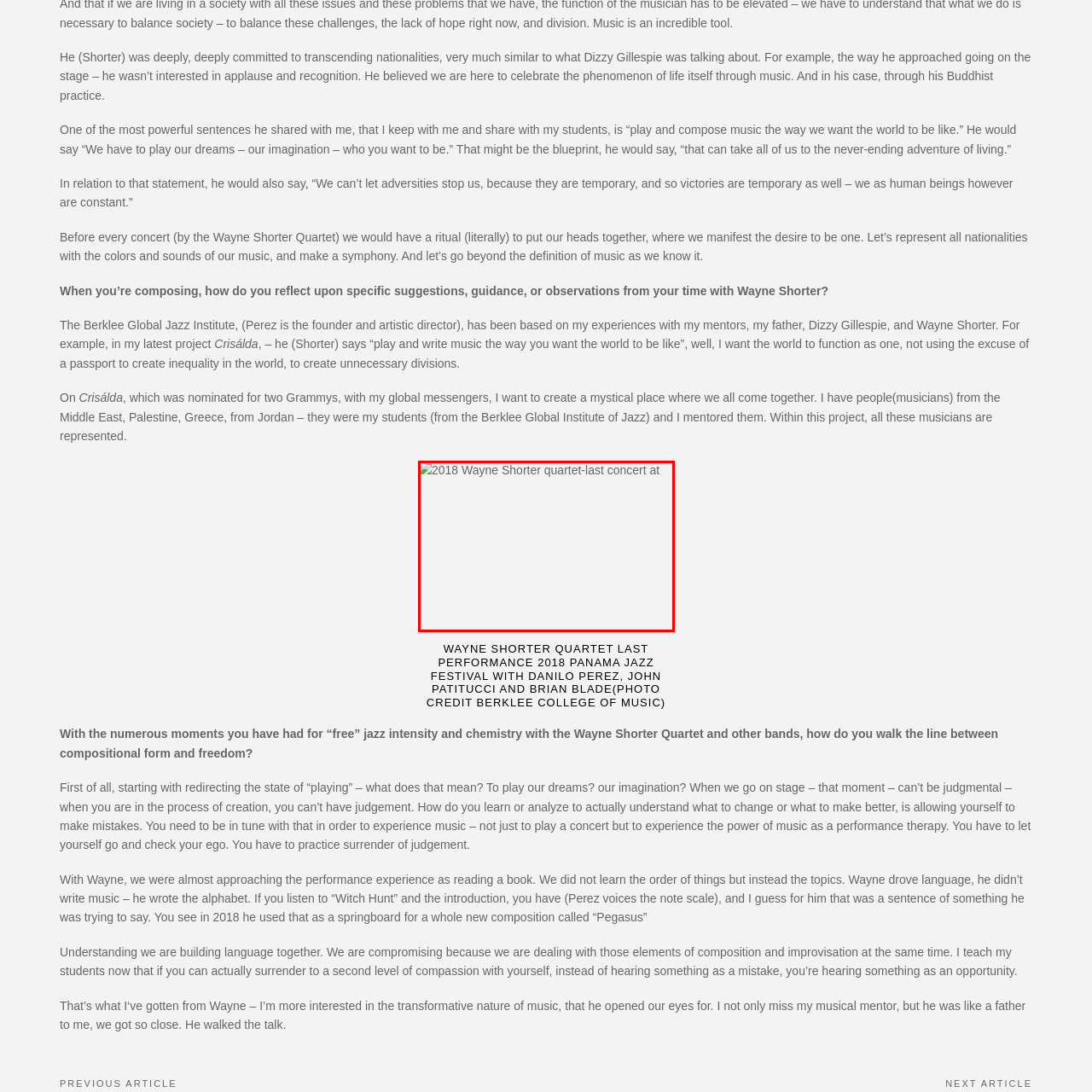Focus on the image enclosed by the red outline and give a short answer: Where was the concert held?

2018 Panama Jazz Festival